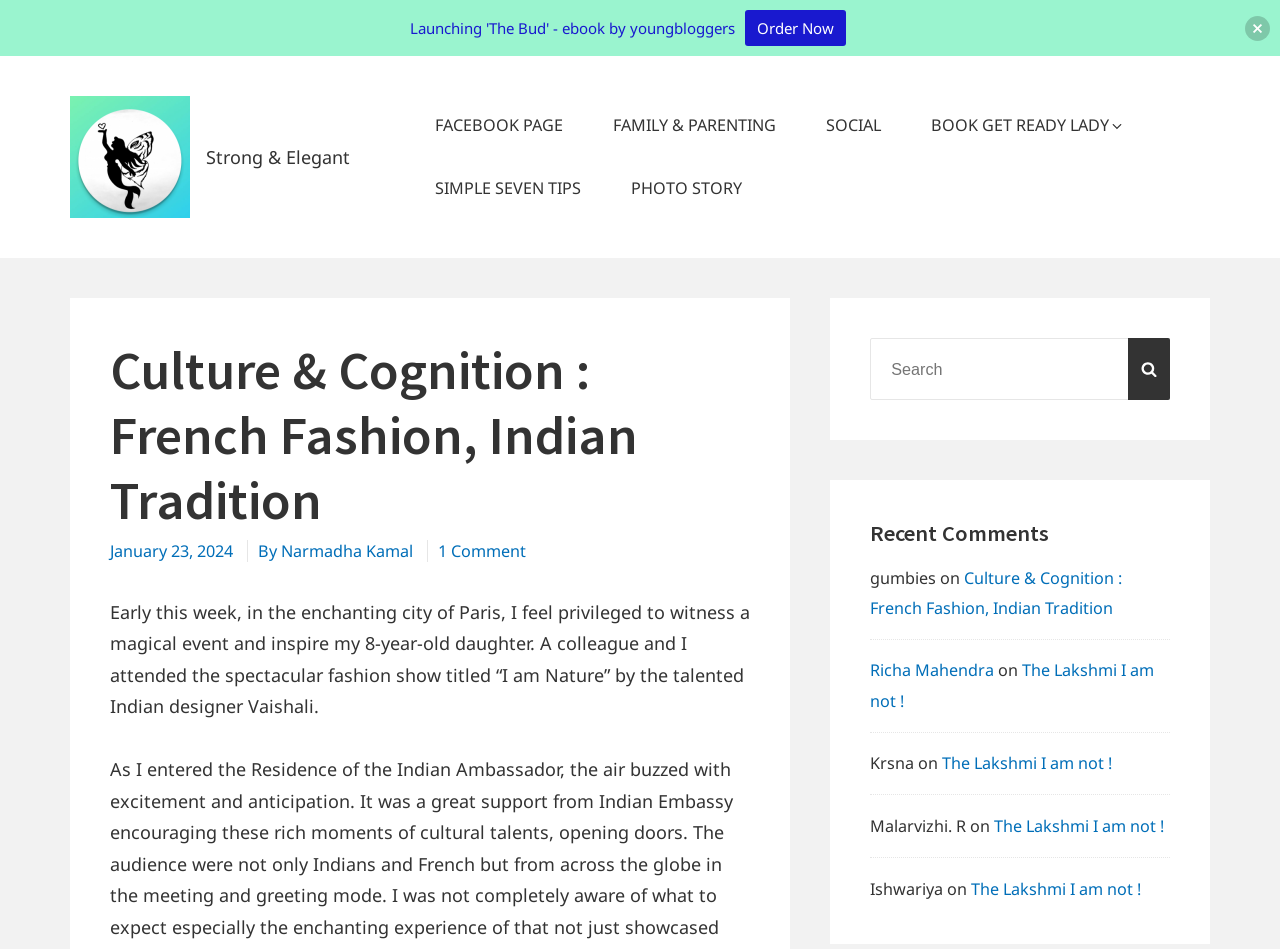Please answer the following question using a single word or phrase: What is the name of the blog?

Tigressandbutterfly